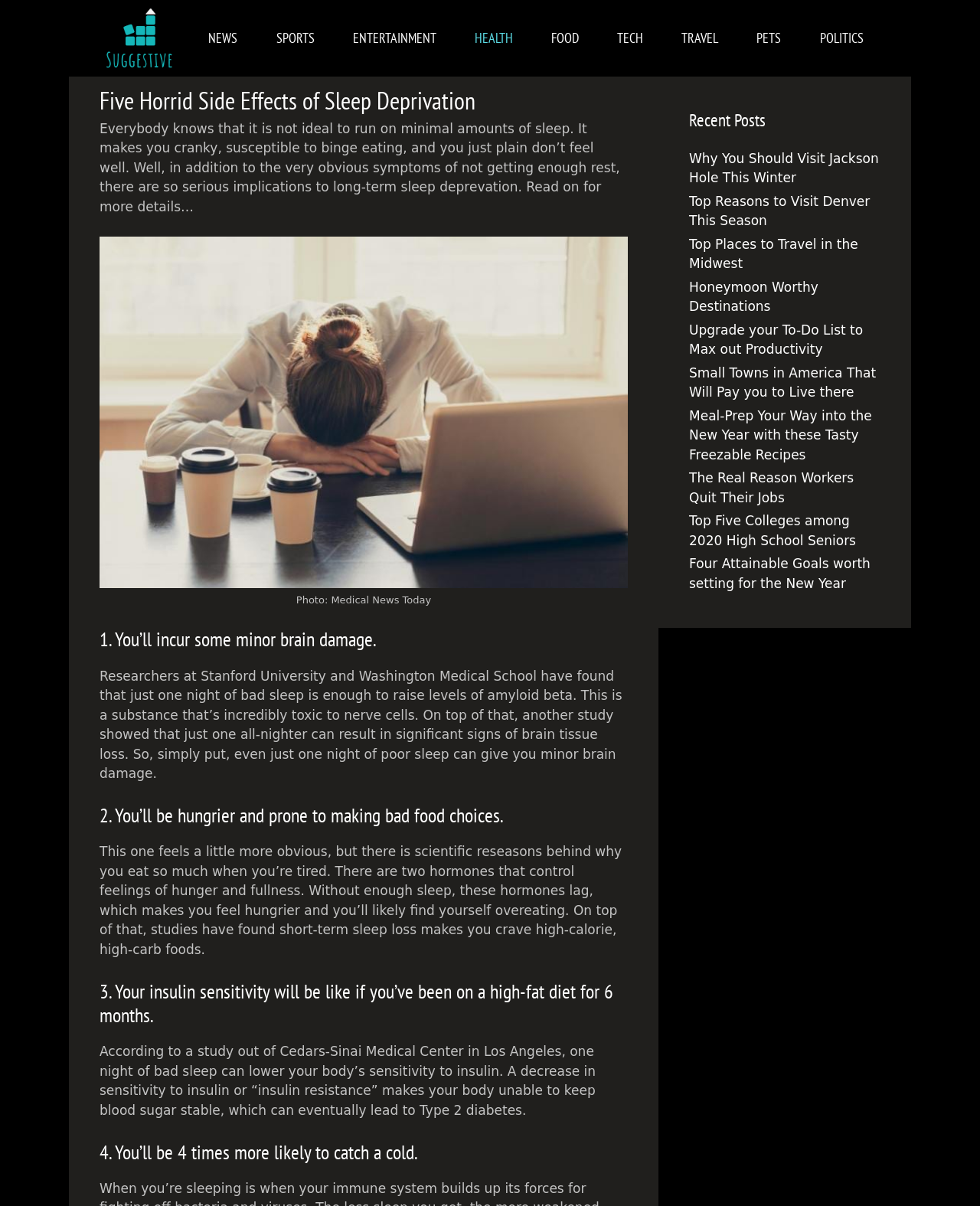Give a detailed account of the webpage's layout and content.

The webpage is an article titled "Five Horrid Side Effects of Sleep Deprivation" from Suggestive.mobi. At the top, there is a navigation bar with links to different categories such as NEWS, SPORTS, ENTERTAINMENT, HEALTH, FOOD, TECH, TRAVEL, PETS, and POLITICS. Below the navigation bar, there is a header with the title of the article.

The main content of the article is divided into five sections, each with a heading and a paragraph of text. The sections are numbered from 1 to 5, and they describe the side effects of sleep deprivation, including minor brain damage, increased hunger and poor food choices, decreased insulin sensitivity, increased likelihood of catching a cold, and others.

To the right of the main content, there is a sidebar with a heading "Recent Posts" and a list of links to other articles, including travel destinations, productivity tips, and recipes.

There is also an image on the page, which is a photo from Medical News Today, and it is placed below the header and above the main content.